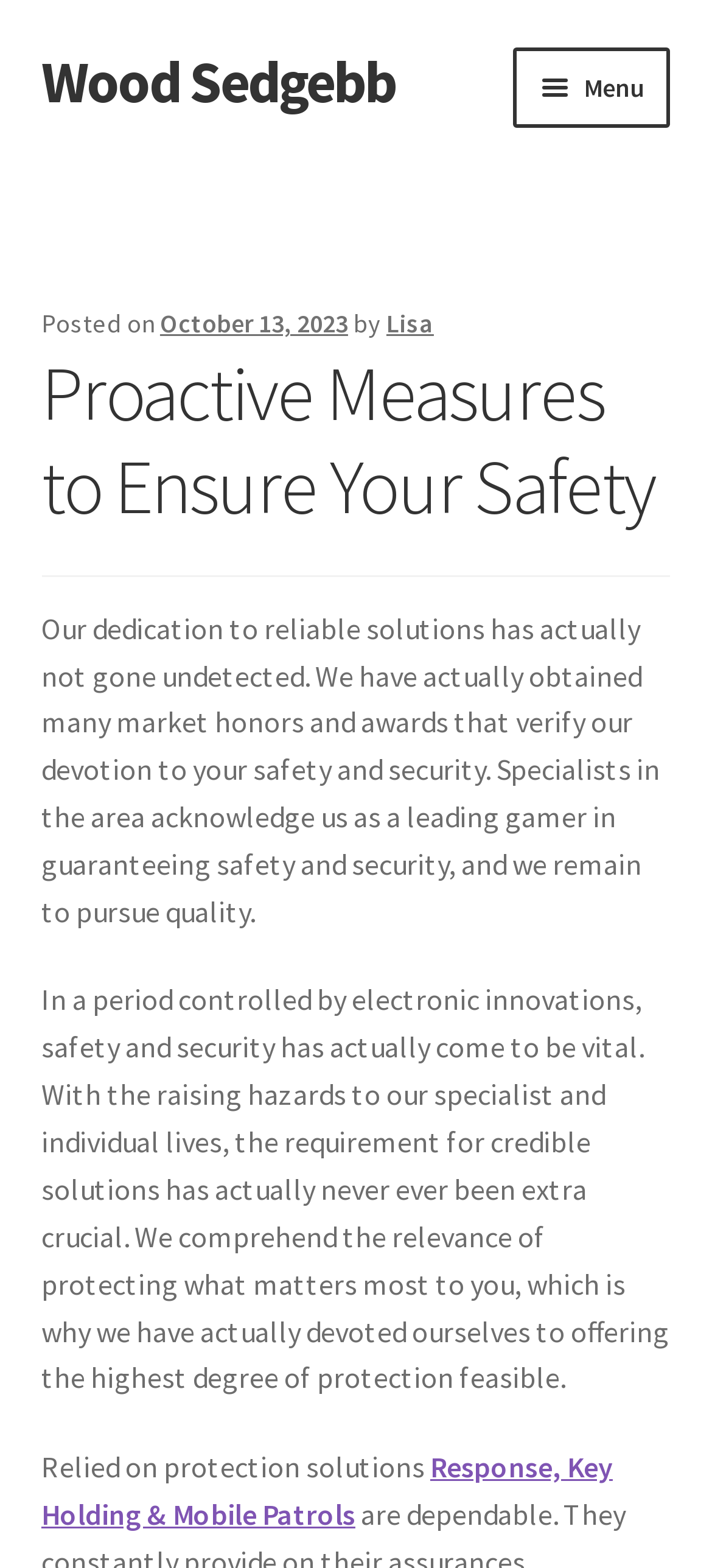Please answer the following question using a single word or phrase: 
What is the tone of the website?

Professional